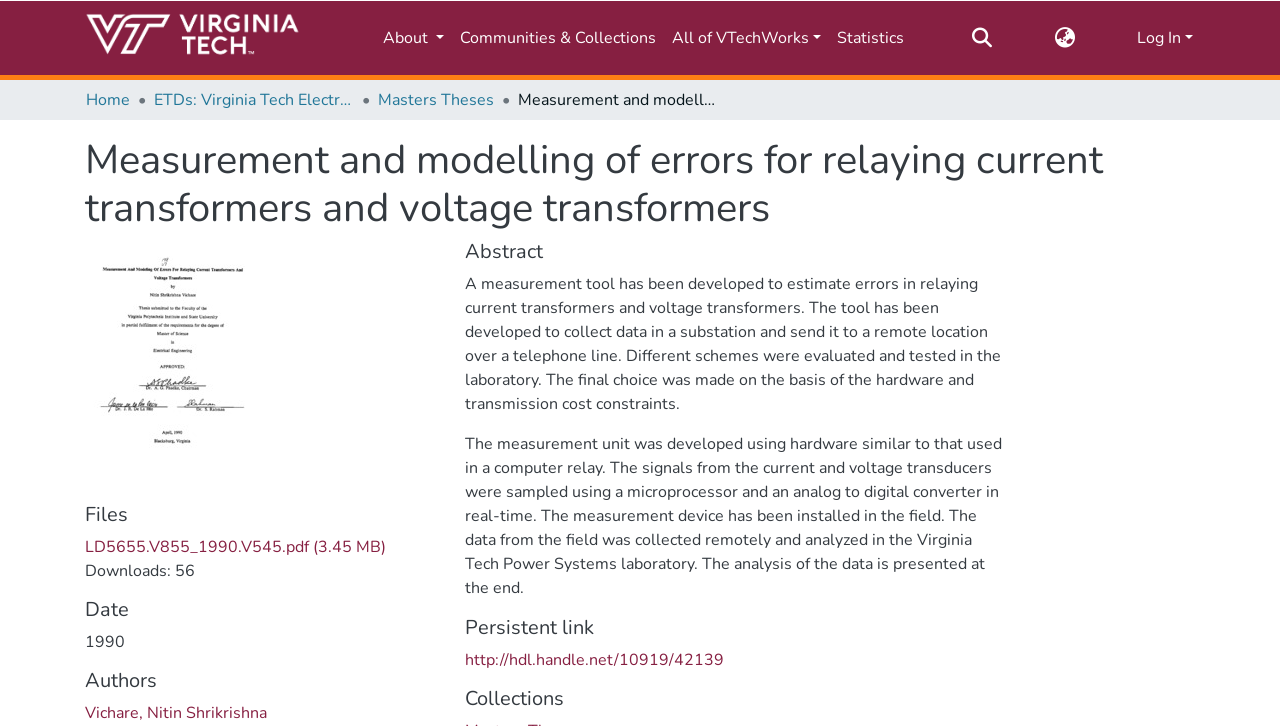Specify the bounding box coordinates (top-left x, top-left y, bottom-right x, bottom-right y) of the UI element in the screenshot that matches this description: Statistics

[0.648, 0.025, 0.712, 0.08]